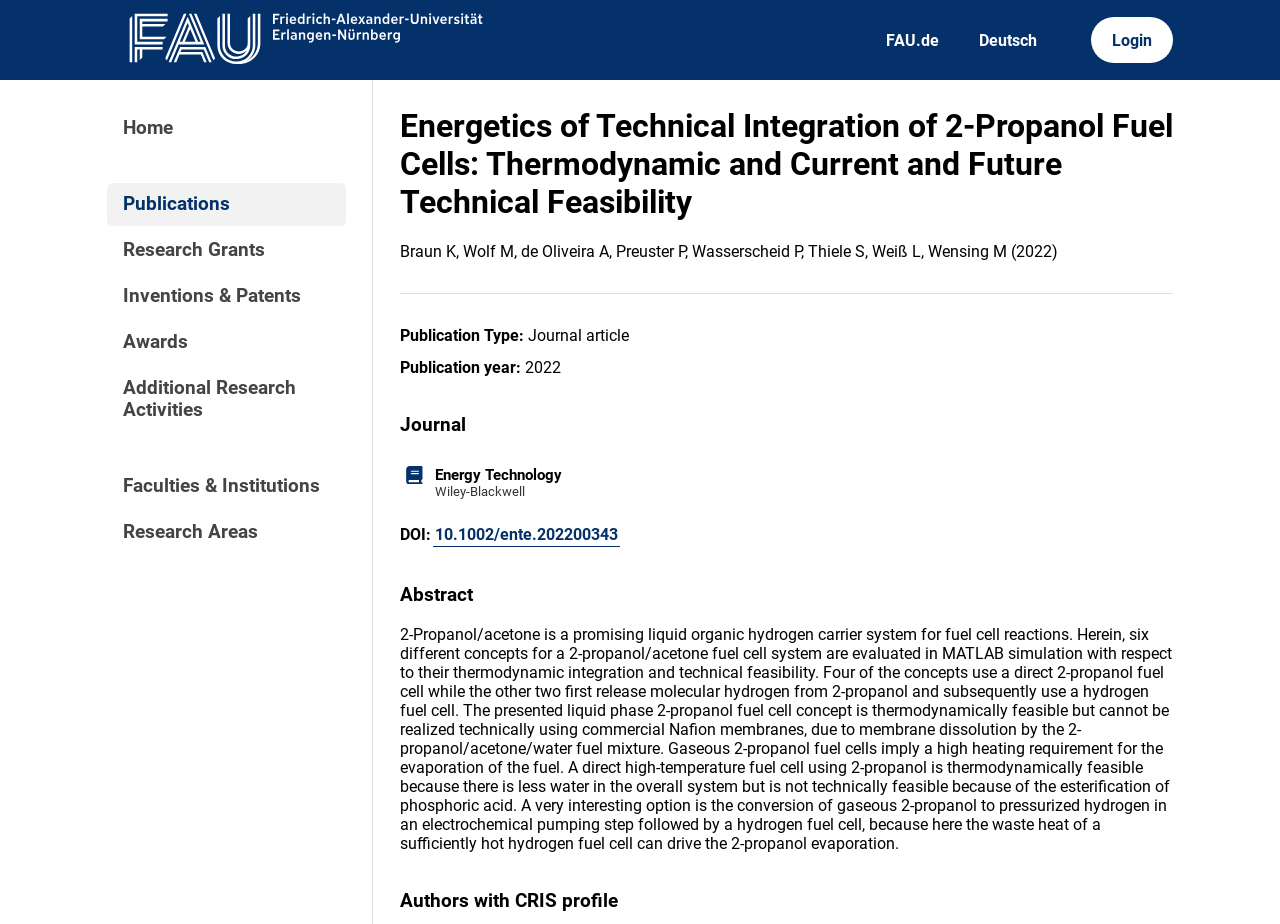Please determine the bounding box coordinates of the clickable area required to carry out the following instruction: "View the publication details of Energy Technology Wiley-Blackwell". The coordinates must be four float numbers between 0 and 1, represented as [left, top, right, bottom].

[0.308, 0.492, 0.921, 0.552]